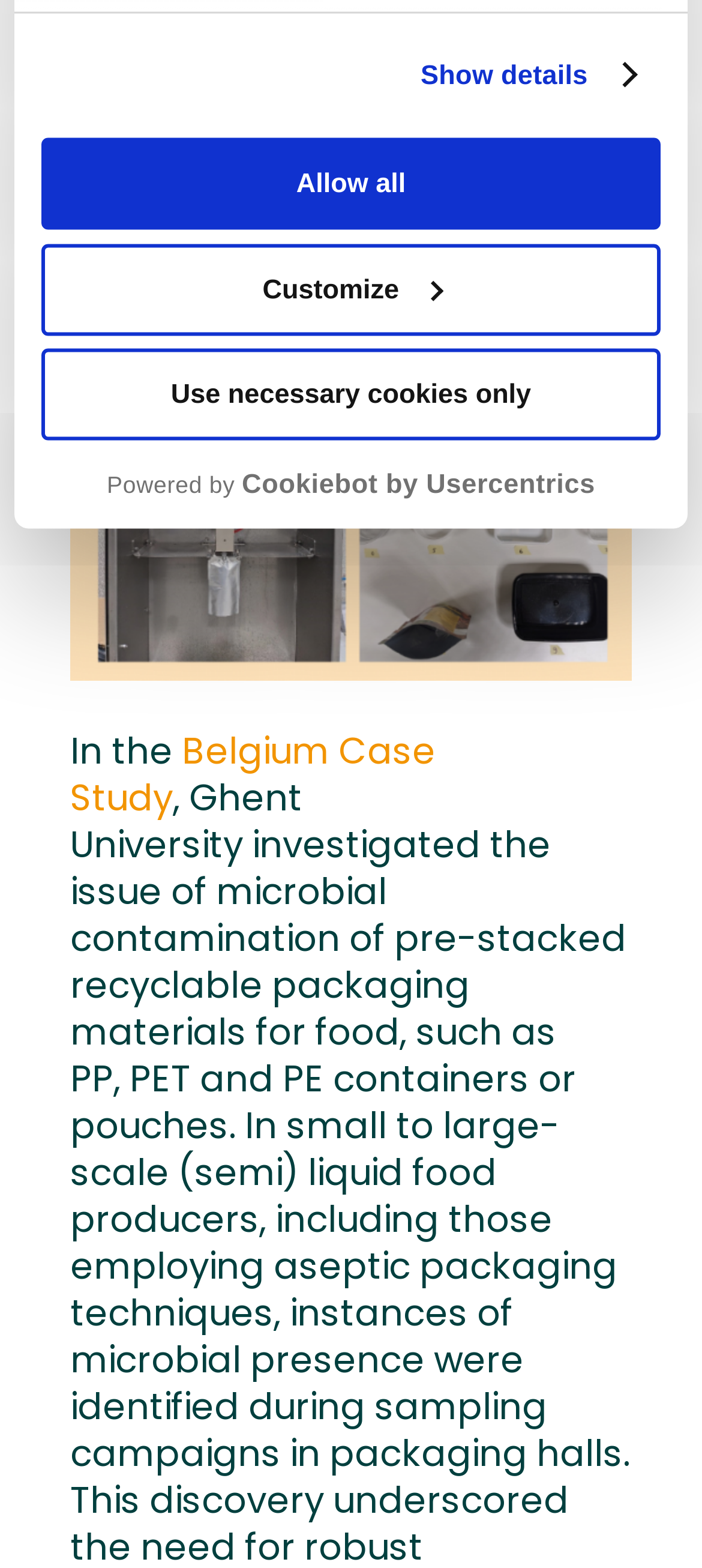Identify the bounding box coordinates for the UI element described as: "Allow all".

[0.059, 0.088, 0.941, 0.146]